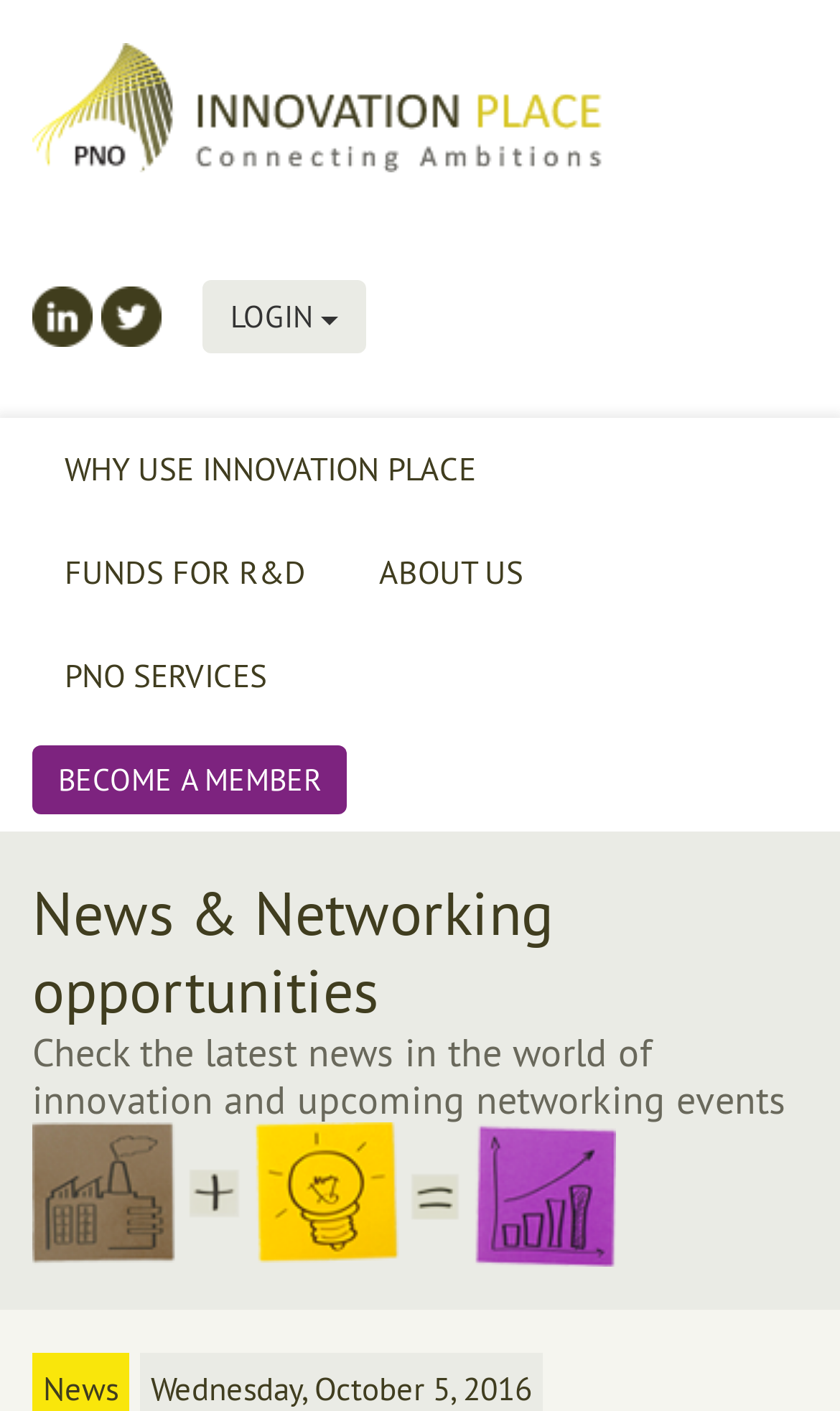Provide your answer in one word or a succinct phrase for the question: 
How many social media links are present?

2